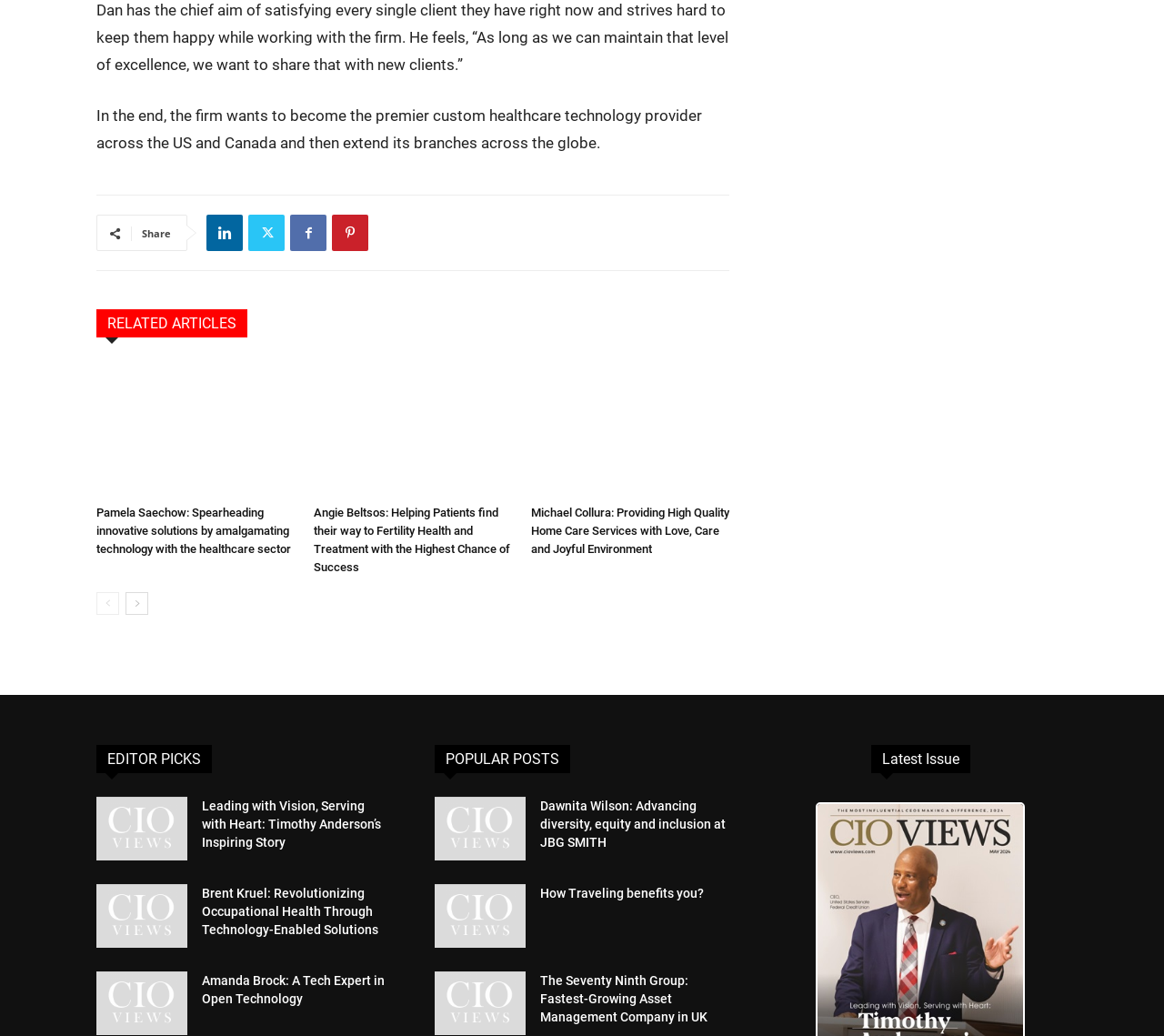What is the title of the latest issue?
Look at the image and answer the question using a single word or phrase.

Latest Issue